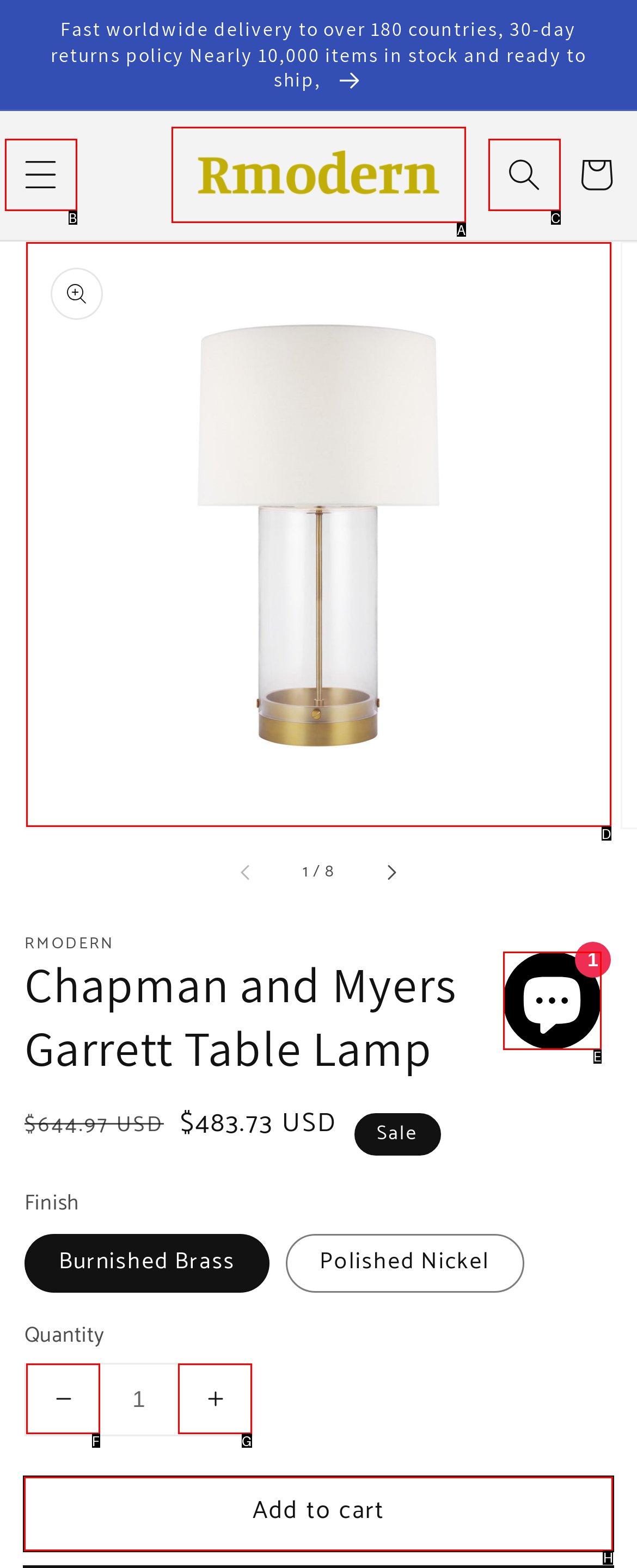Determine the letter of the element to click to accomplish this task: View the author's Facebook page. Respond with the letter.

None